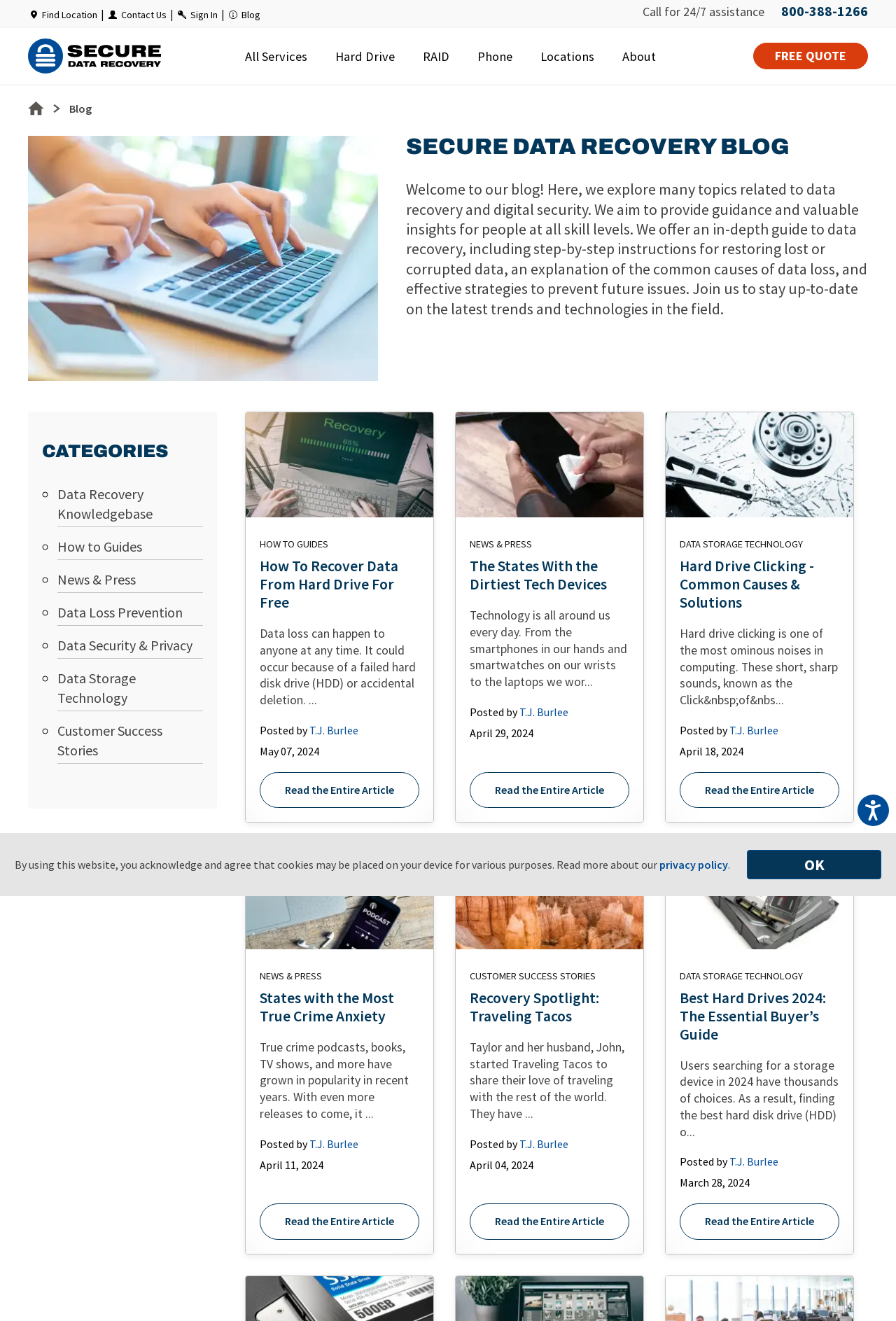How many articles are displayed on this webpage?
Use the image to give a comprehensive and detailed response to the question.

I counted the number of article headings and summaries on the webpage, and there are 4 articles displayed.